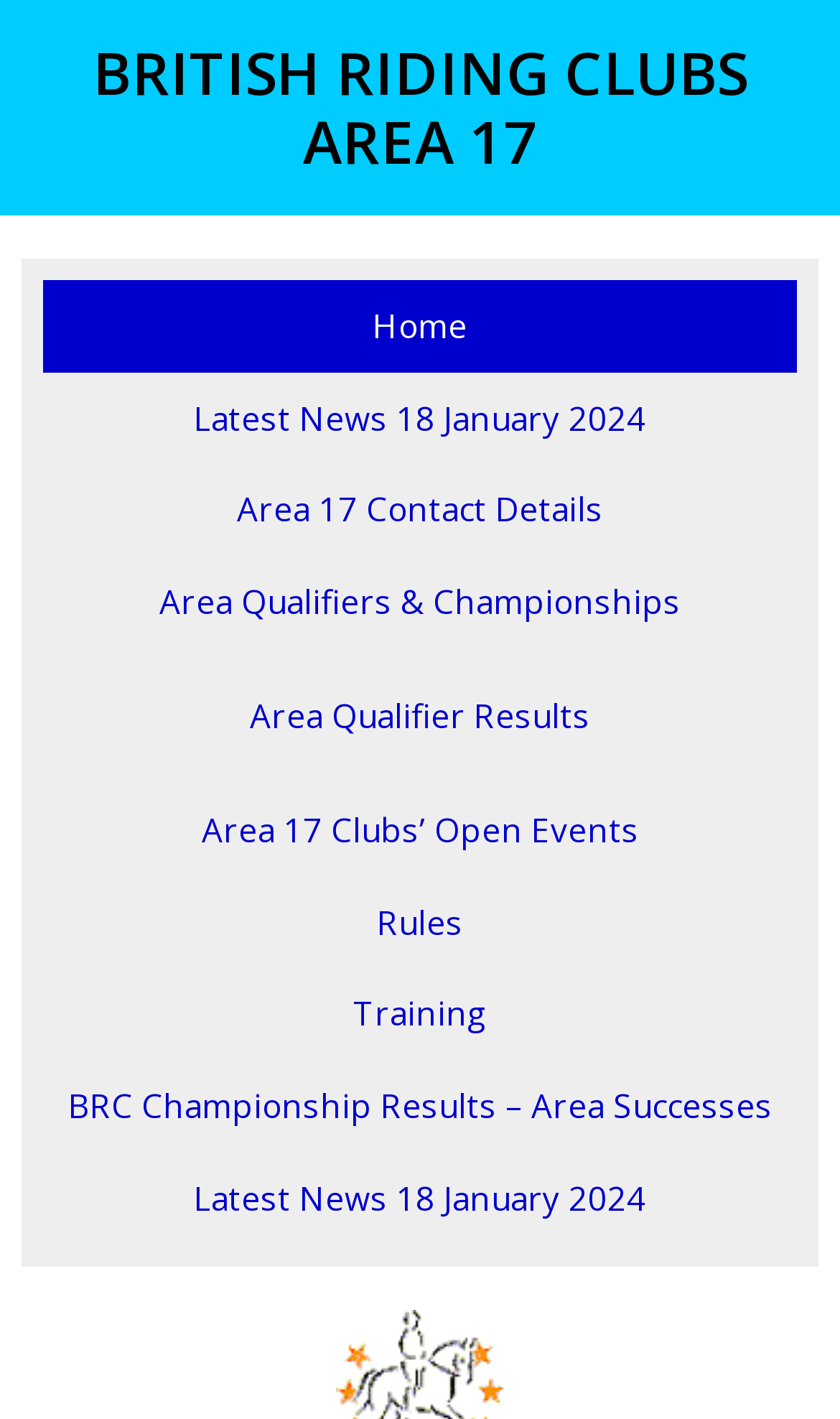Give a detailed account of the webpage's layout and content.

The webpage is dedicated to British Riding Clubs Area 17, covering Hampshire, Dorset, the Isle of Wight, and South Wiltshire. At the top, there is a large heading "BRITISH RIDING CLUBS" with a link to the same name, taking up most of the width. Below it, there is a smaller heading "AREA 17" with a link to the same name, positioned roughly in the middle of the page.

On the left side of the page, there is a vertical list of links, starting from the top with "Home", followed by "Latest News 18 January 2024", "Area 17 Contact Details", "Area Qualifiers & Championships", "Area Qualifier Results", "Area 17 Clubs’ Open Events", "Rules", "Training", "BRC Championship Results – Area Successes", and finally another "Latest News 18 January 2024" link. These links take up about half of the page's width.

The links are evenly spaced and aligned to the left, with a consistent font size and style throughout. There are no images on the page. The overall content is focused on providing information and resources related to British Riding Clubs Area 17.